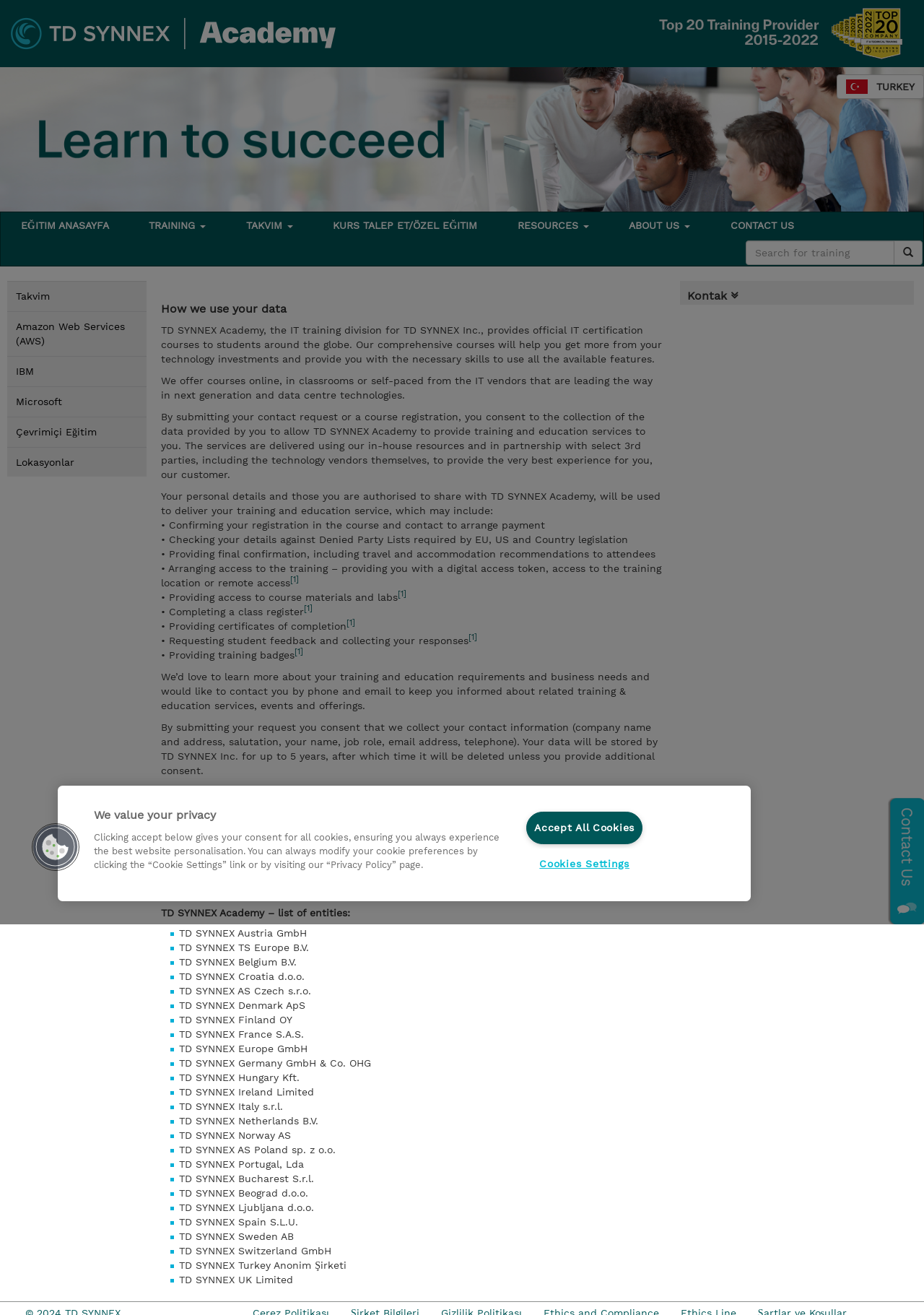What is provided to attendees after completing a class register?
Please ensure your answer to the question is detailed and covers all necessary aspects.

The webpage states that after completing a class register, TD SYNNEX Academy provides certificates of completion to attendees.